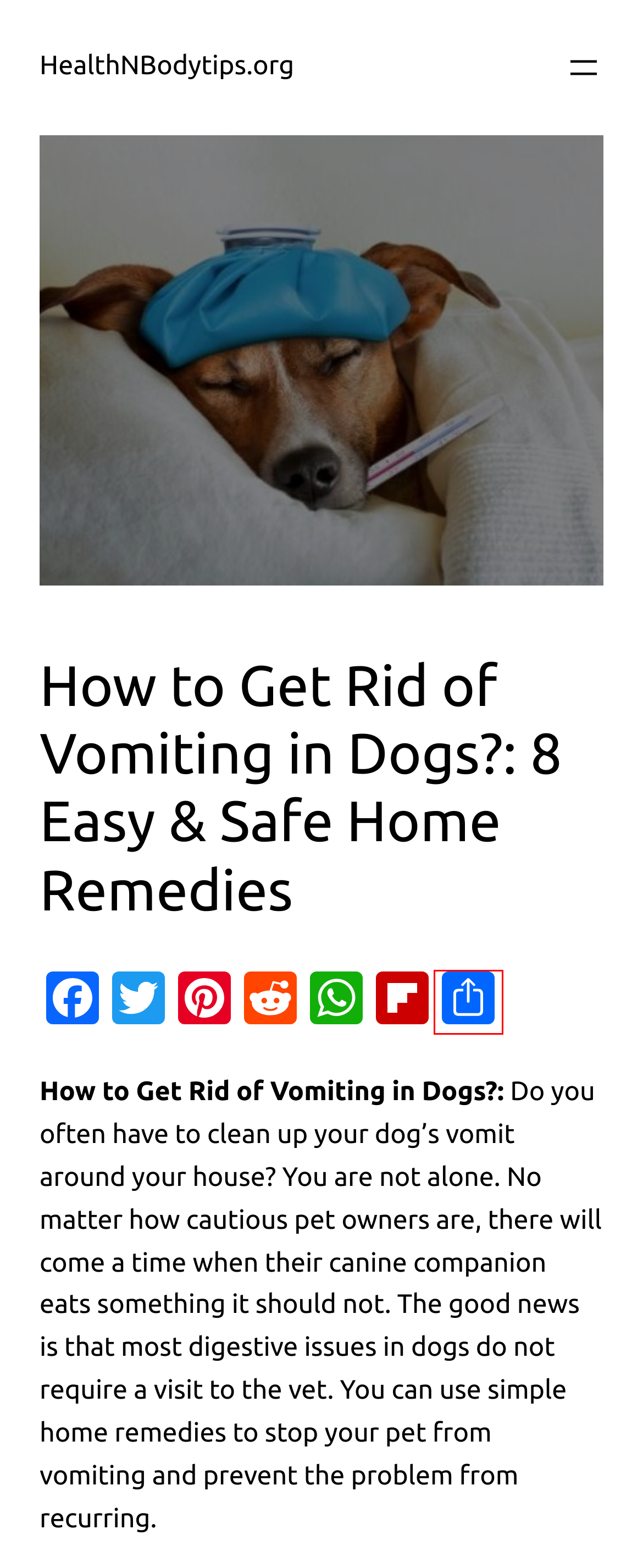Examine the screenshot of a webpage featuring a red bounding box and identify the best matching webpage description for the new page that results from clicking the element within the box. Here are the options:
A. dog remedies Archives - HealthNBodytips.org
B. 7 Safe & Natural Home Remedies You Can Try to Get Rid of Kennel Cough
C. natural remedies Archives - HealthNBodytips.org
D. dog vomiting remedies Archives - HealthNBodytips.org
E. Blog Tool, Publishing Platform, and CMS – WordPress.org
F. 7 Home Remedies to Prevent or Stop Your Dog from Licking Its Paws
G. AddToAny - Share
H. healthHNBT | Health, Body and Beauty Tips | Natural Home Remedies

G